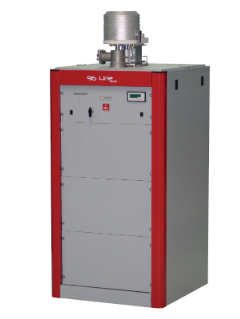In what fields is the device prominently utilized?
Based on the visual, give a brief answer using one word or a short phrase.

Research and industrial applications